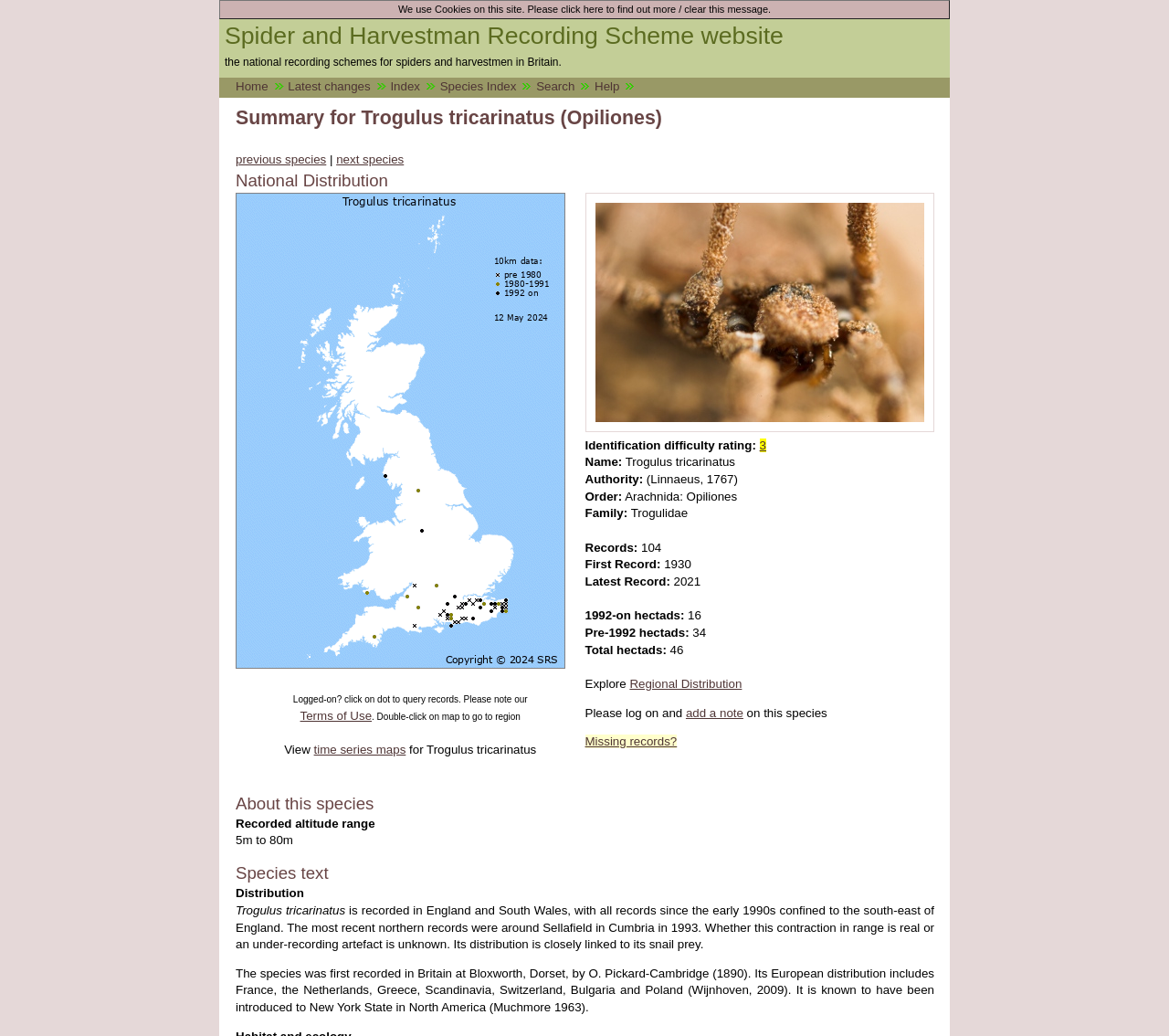Provide the bounding box coordinates of the HTML element this sentence describes: "parent_node: Identification difficulty rating: 3".

[0.5, 0.407, 0.799, 0.42]